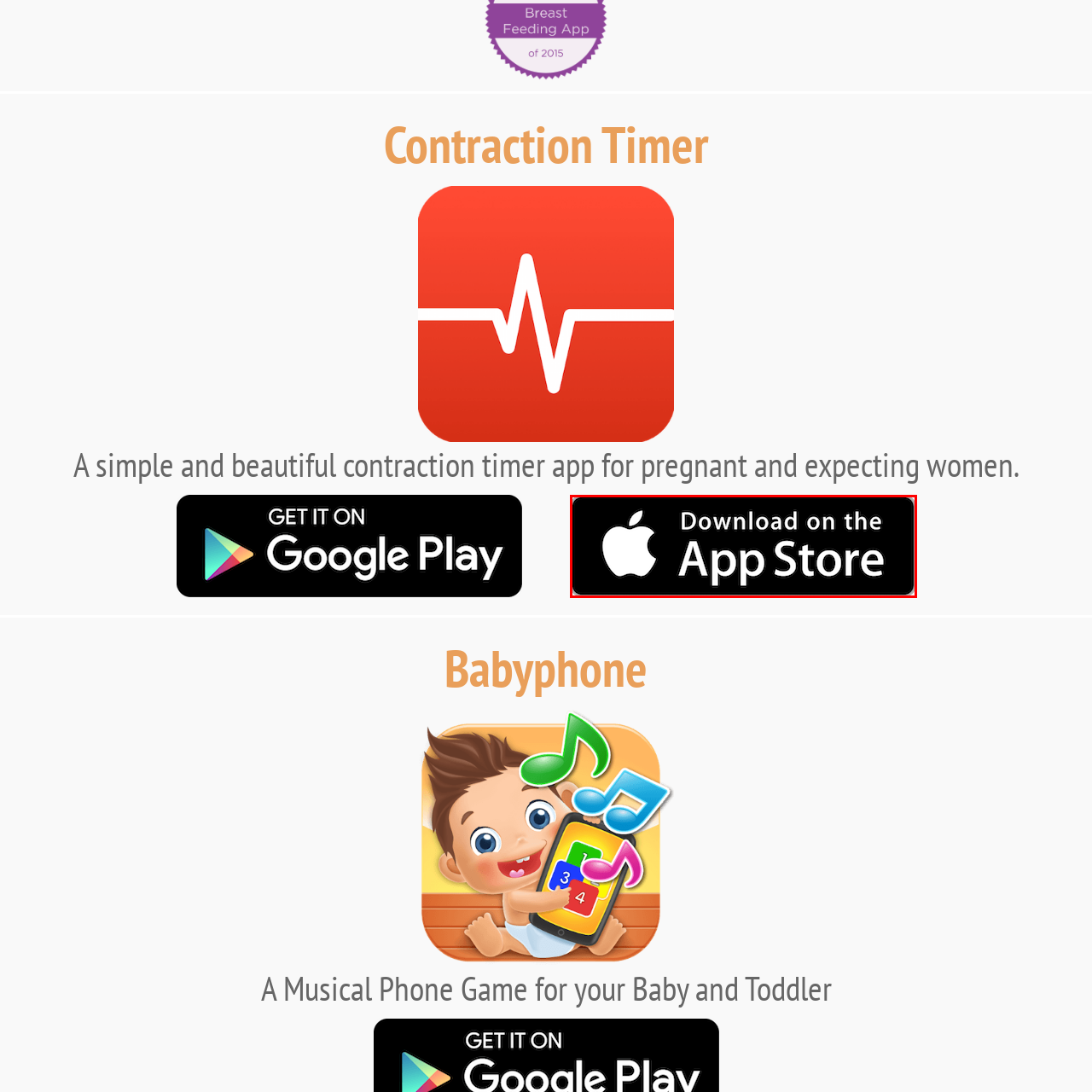Generate an elaborate caption for the image highlighted within the red boundary.

The image features a stylized button encouraging users to "Download on the App Store," prominently displayed with the recognizable Apple logo. The button's design is sleek and modern, characterized by a black background which contrasts vividly with the white text and logo. This visually appealing element is intended for audiences seeking to access applications tailored for iOS devices, particularly apps that cater to breastfeeding, pregnancy, and parenting needs. The button invites users to engage with the available resources, enhancing their experience with valuable tools and information related to maternal health.